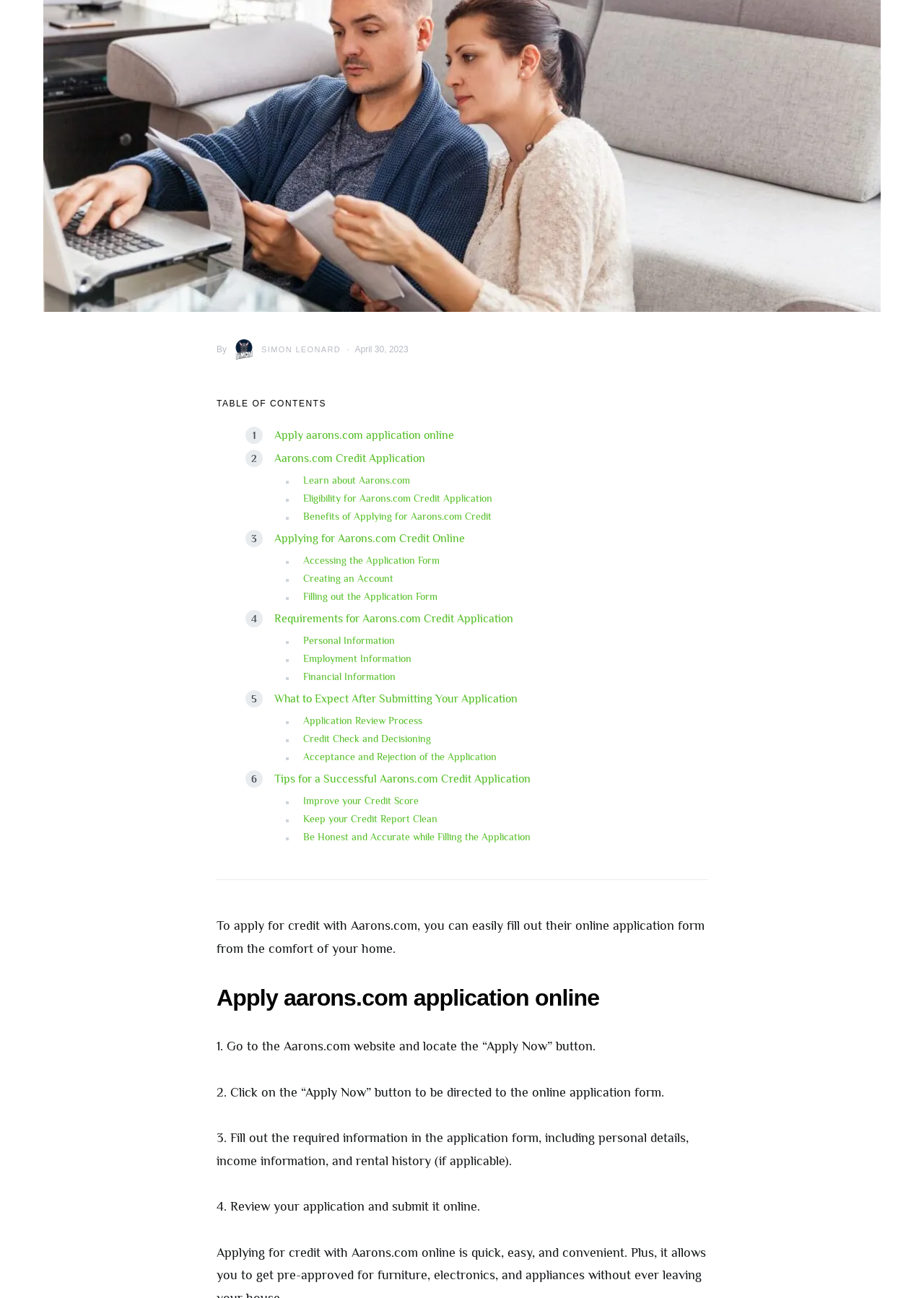Locate the bounding box coordinates for the element described below: "Aarons.com Credit Application". The coordinates must be four float values between 0 and 1, formatted as [left, top, right, bottom].

[0.297, 0.348, 0.46, 0.358]